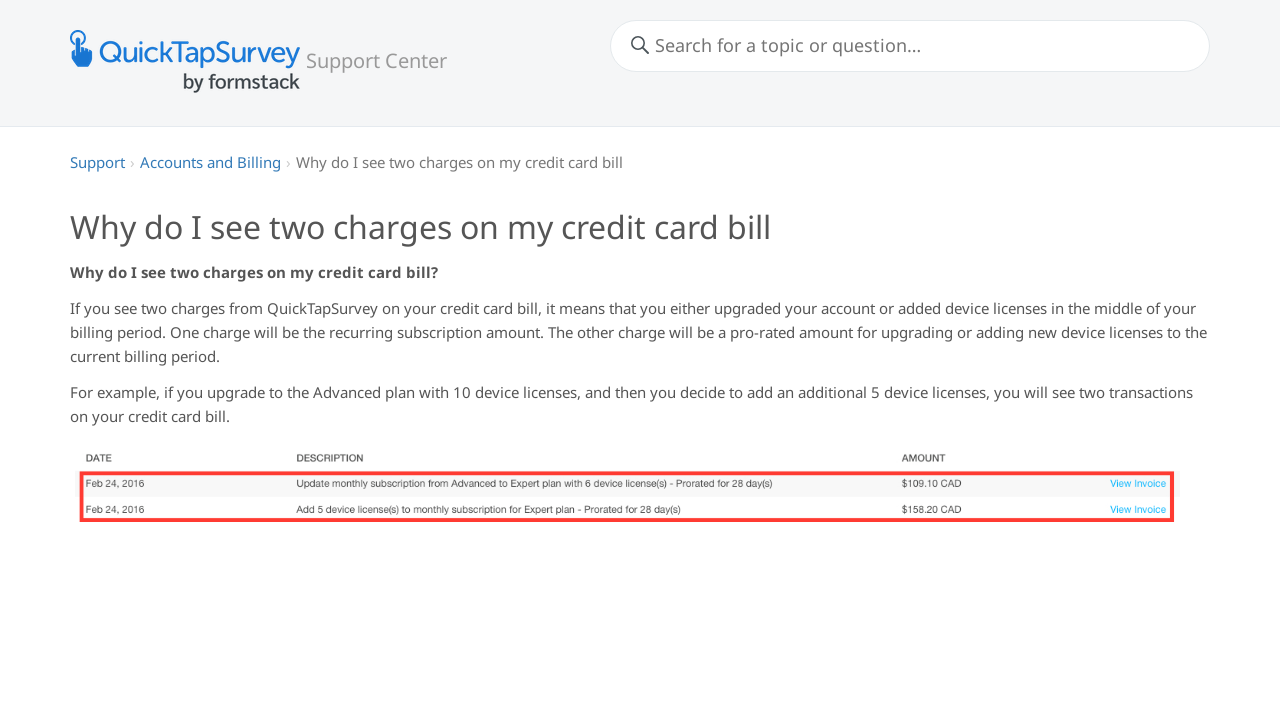Based on the image, provide a detailed and complete answer to the question: 
What is the purpose of the searchbox?

The searchbox is located near the top of the webpage, and its placeholder text is 'Search keywords'. This suggests that the purpose of the searchbox is to allow users to search for specific keywords or topics within the support center.